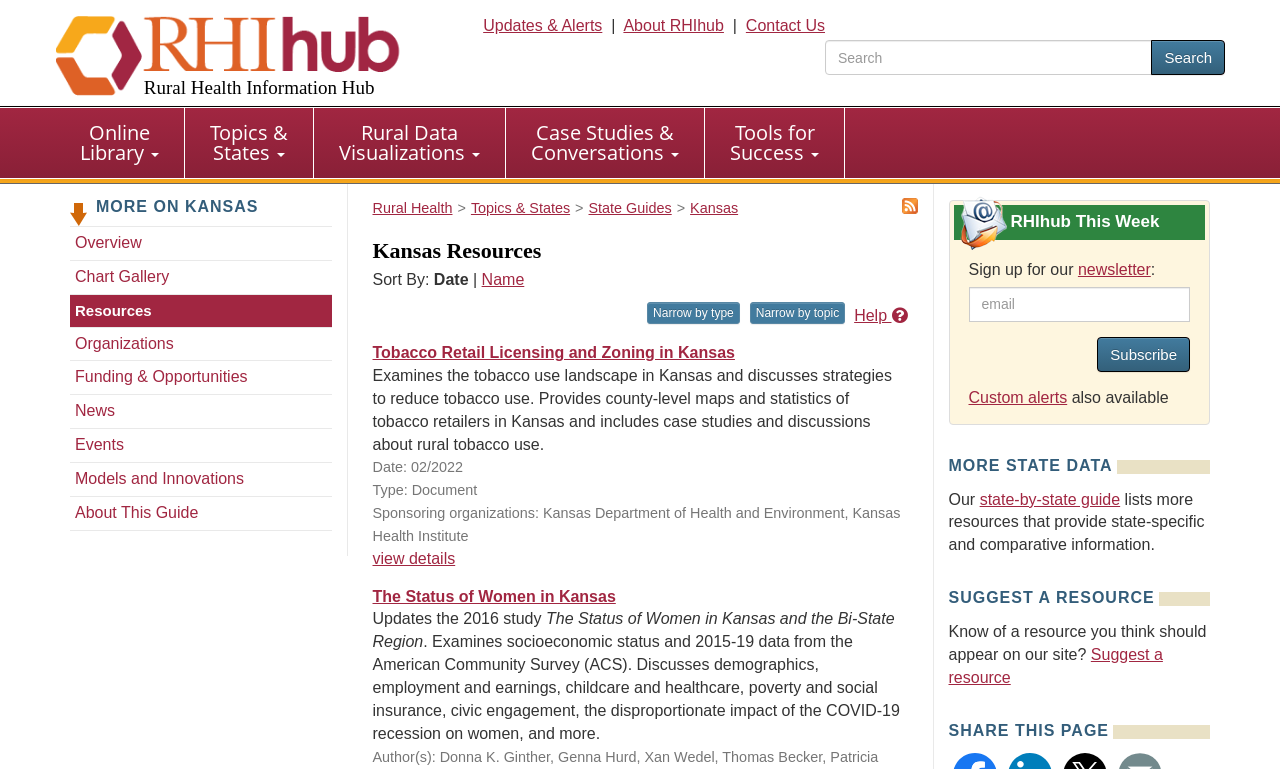Describe all the key features of the webpage in detail.

The webpage is focused on providing resources addressing issues relevant to rural health in Kansas. At the top, there is a navigation bar with links to "Rural Health Information Hub", "Updates & Alerts", "About RHIhub", and "Contact Us". A search bar is also located at the top right corner of the page.

Below the navigation bar, there is a primary navigation menu with horizontal orientation, featuring menu items such as "Online Library", "Topics & States", "Rural Data Visualizations", "Case Studies & Conversations", and "Tools for Success". Each menu item has a dropdown list with links to related resources.

On the left side of the page, there is a secondary navigation menu with links to "MORE ON KANSAS", including "Overview", "Chart Gallery - Kansas", "Resources", "Organizations - Kansas", "Funding & Opportunities - Kansas", "News - Kansas", "Events - Kansas", "Models and Innovations - Kansas", and "About This Guide".

The main content area of the page is divided into several sections. The first section is titled "Kansas Resources" and features a list of resources related to rural health in Kansas. Each resource is displayed with a title, a brief description, and metadata such as date, type, and sponsoring organizations. There are buttons to sort the resources by date or name, and to narrow the list by type or topic.

The next section is titled "RHIhub This Week" and features a newsletter signup form. Below that, there is a section titled "MORE STATE DATA" with a link to a state-by-state guide and a brief description. The final section is titled "SUGGEST A RESOURCE" and features a link to suggest a resource to be added to the site. There is also a "SHARE THIS PAGE" section at the bottom of the page.

Throughout the page, there are various links, buttons, and forms that allow users to interact with the content and access additional resources.